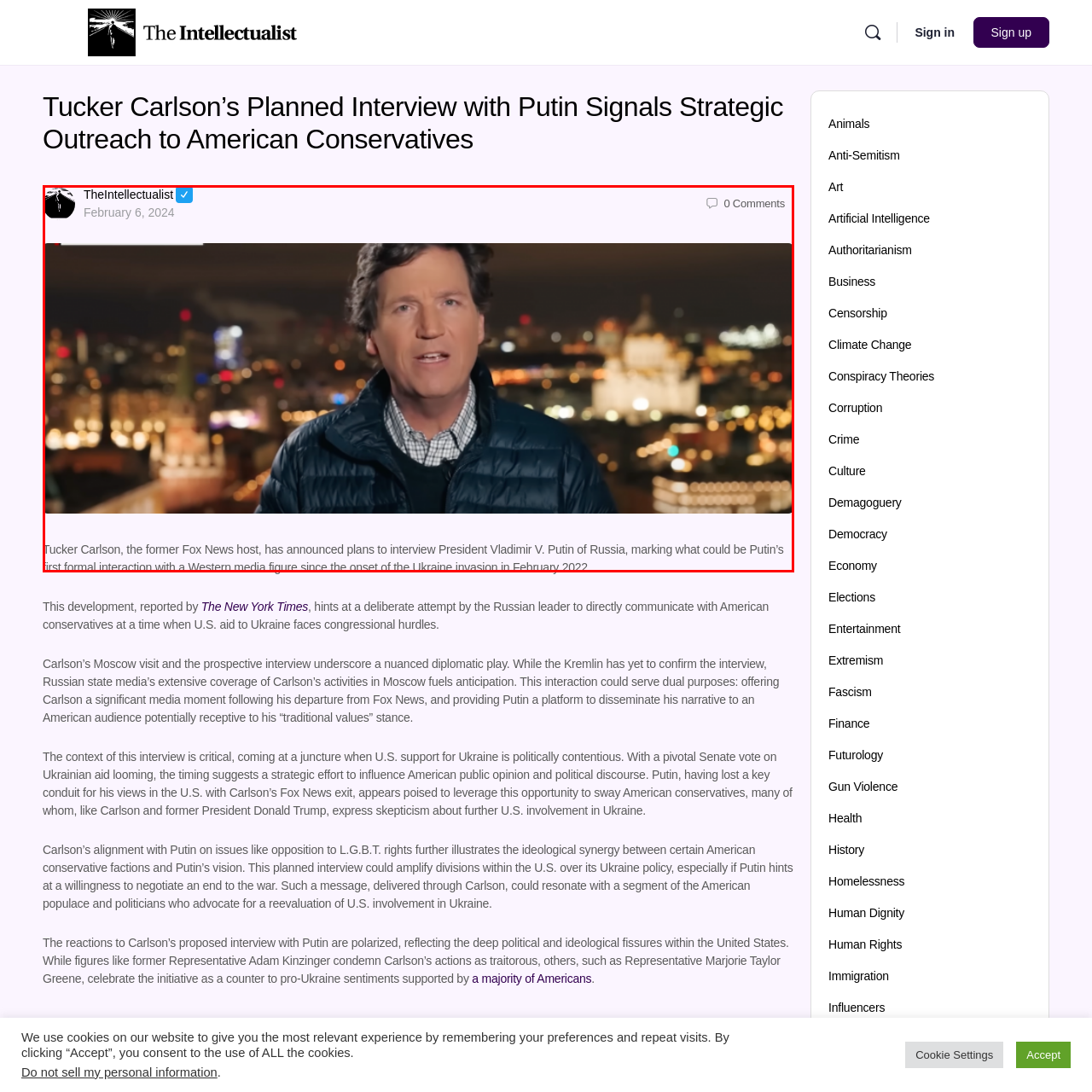Examine the content inside the red boundary in the image and give a detailed response to the following query: When did the Ukraine invasion begin?

According to the caption, the Ukraine invasion began in February 2022, which is mentioned as a significant event in the context of Putin's potential interaction with a Western media figure.